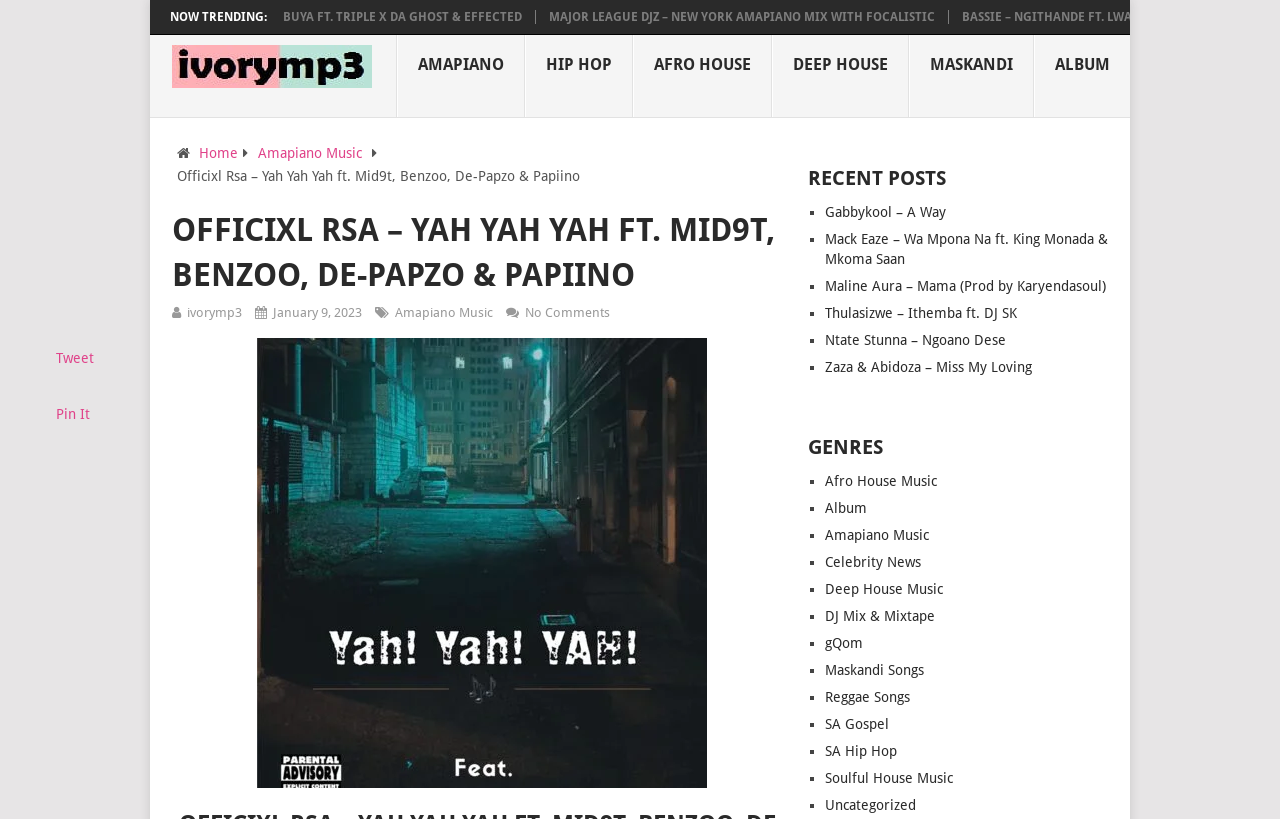Please identify the coordinates of the bounding box for the clickable region that will accomplish this instruction: "Click on the 'Tweet' button".

[0.043, 0.427, 0.073, 0.447]